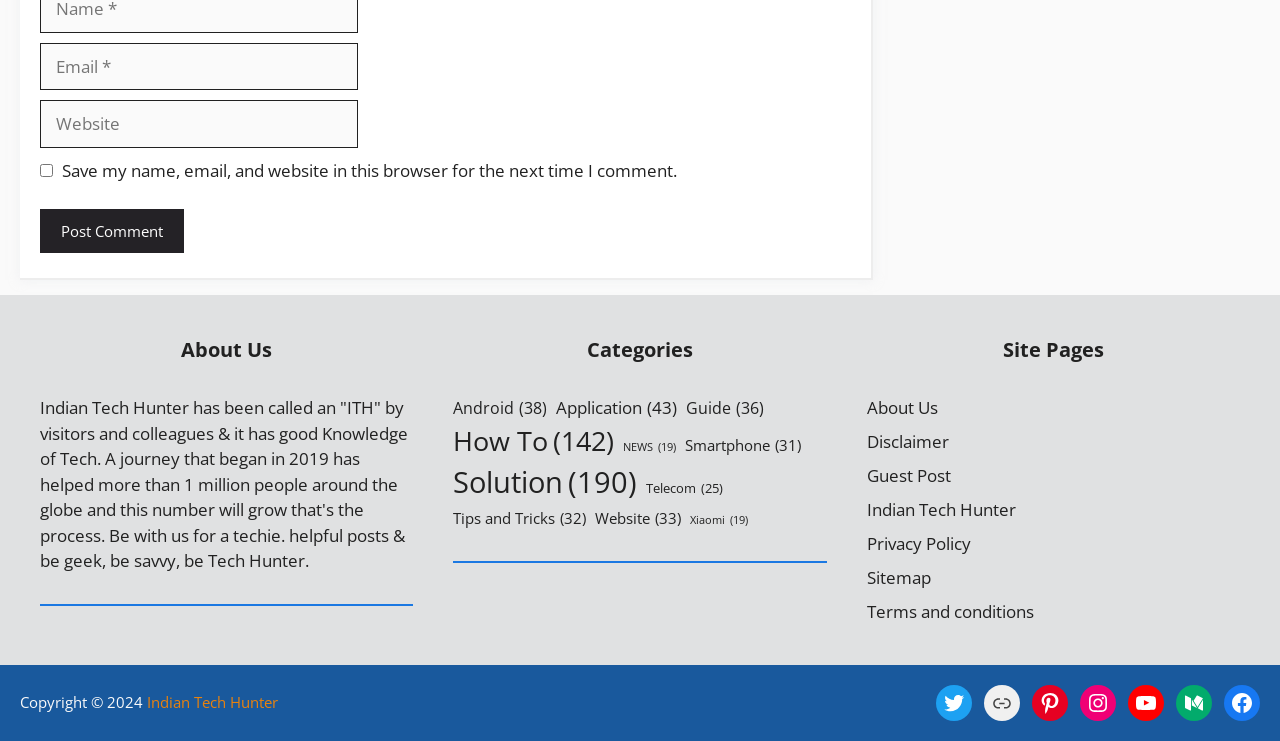Identify the bounding box for the UI element that is described as follows: "parent_node: Comment name="email" placeholder="Email *"".

[0.031, 0.058, 0.28, 0.122]